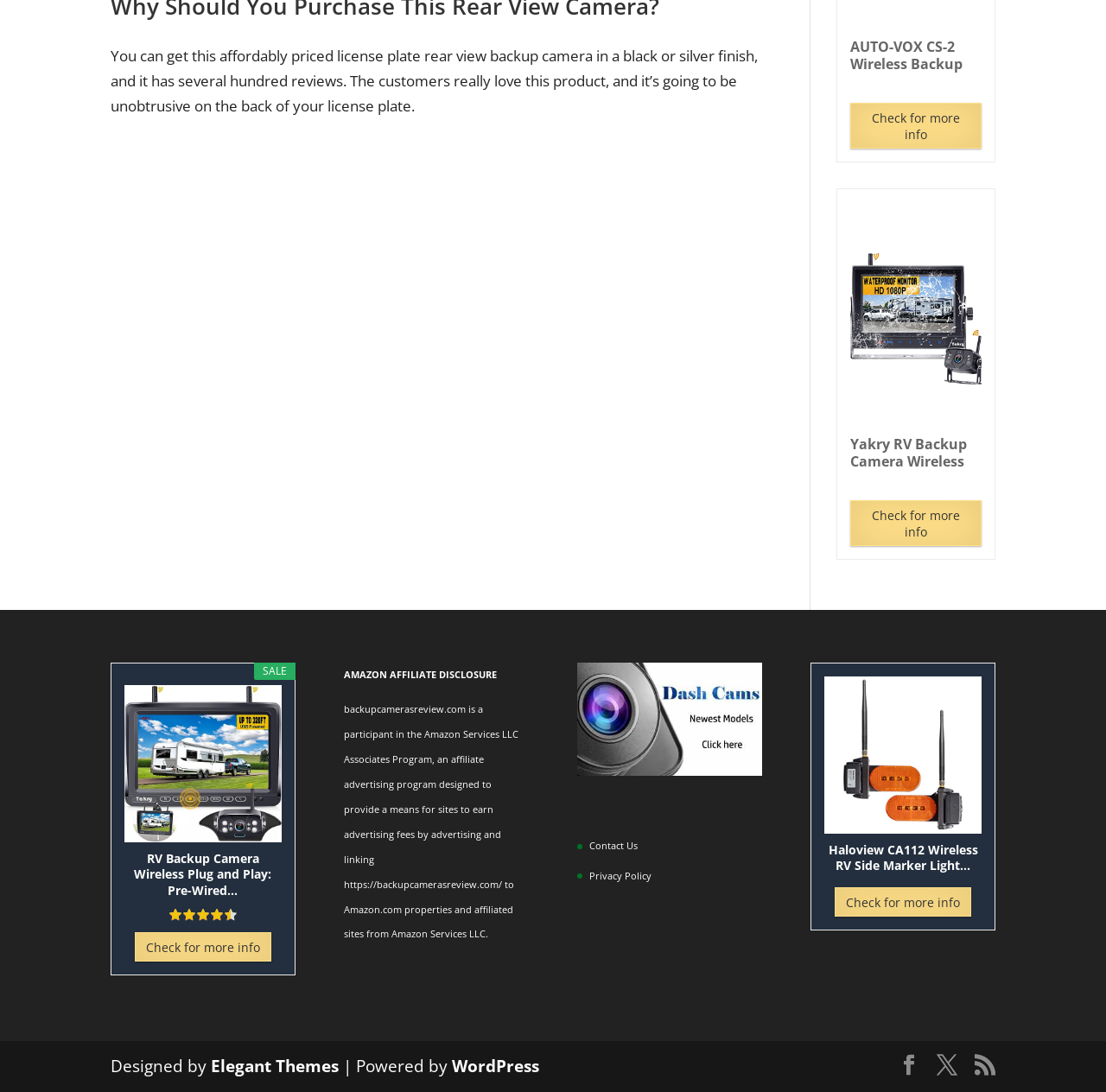Locate the bounding box coordinates of the region to be clicked to comply with the following instruction: "Contact Us". The coordinates must be four float numbers between 0 and 1, in the form [left, top, right, bottom].

[0.533, 0.768, 0.577, 0.78]